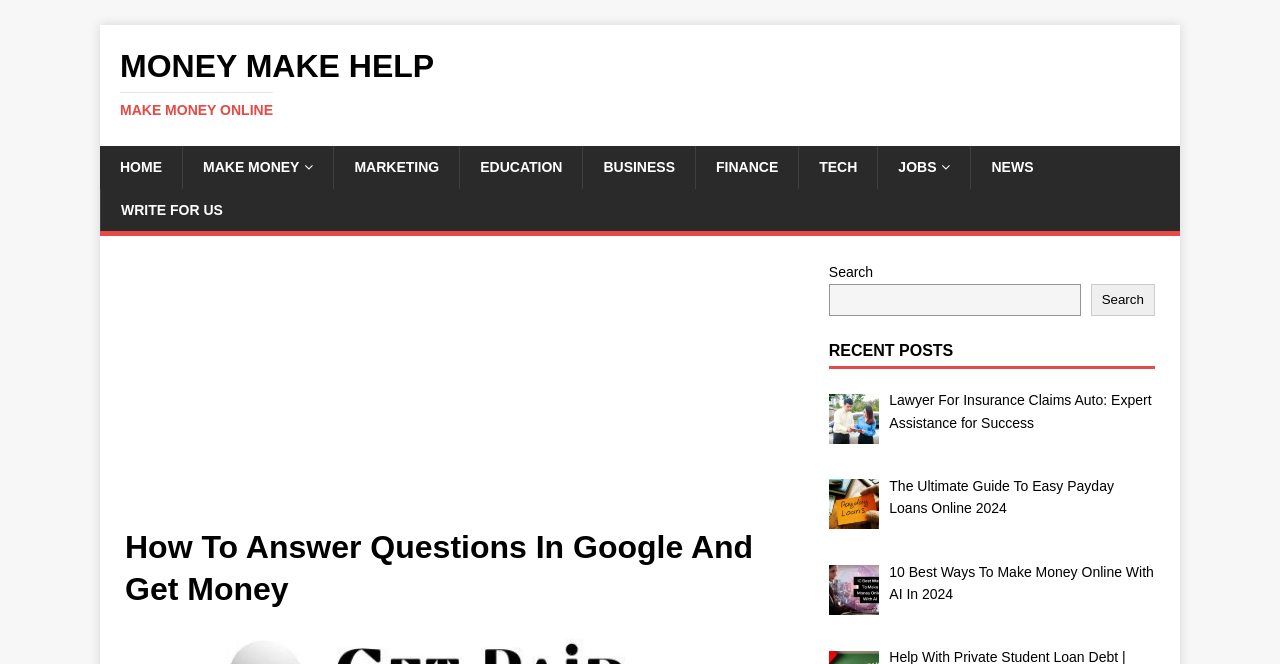Pinpoint the bounding box coordinates of the clickable area needed to execute the instruction: "Click the 'JOIN/RENEW' link". The coordinates should be specified as four float numbers between 0 and 1, i.e., [left, top, right, bottom].

None